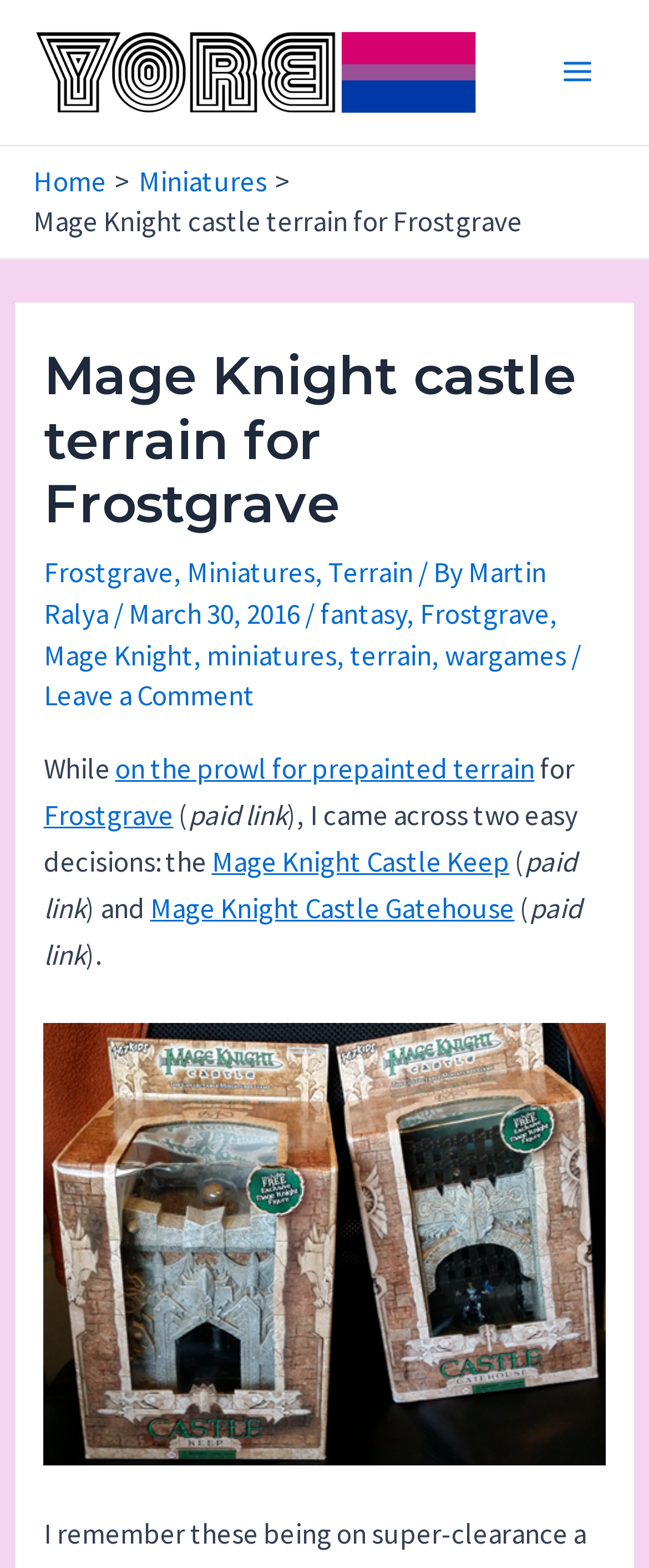Provide a single word or phrase to answer the given question: 
What is the date of the article?

March 30, 2016